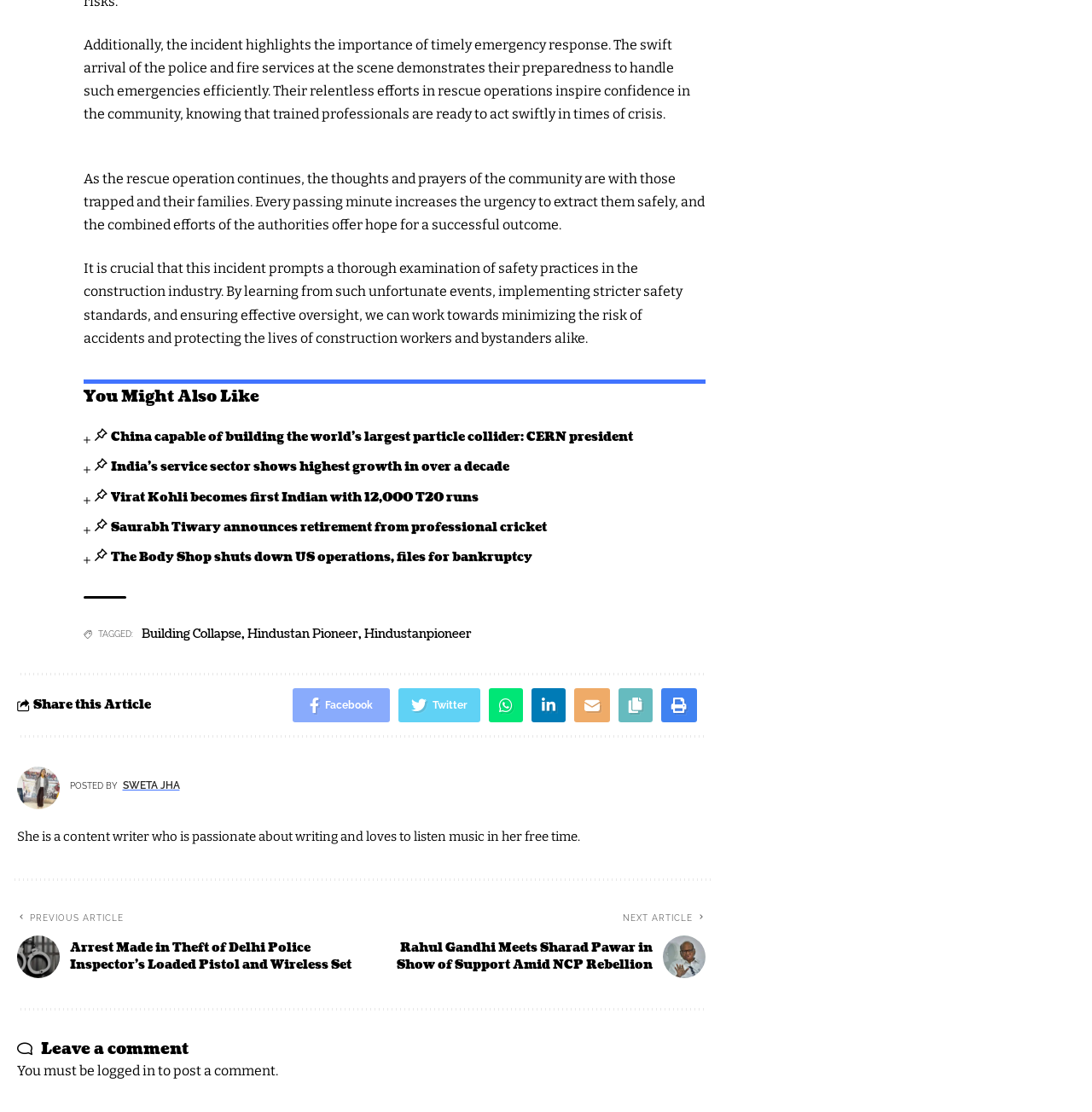Identify the bounding box for the UI element specified in this description: "parent_node: POSTED BY SWETA JHA". The coordinates must be four float numbers between 0 and 1, formatted as [left, top, right, bottom].

[0.016, 0.69, 0.055, 0.728]